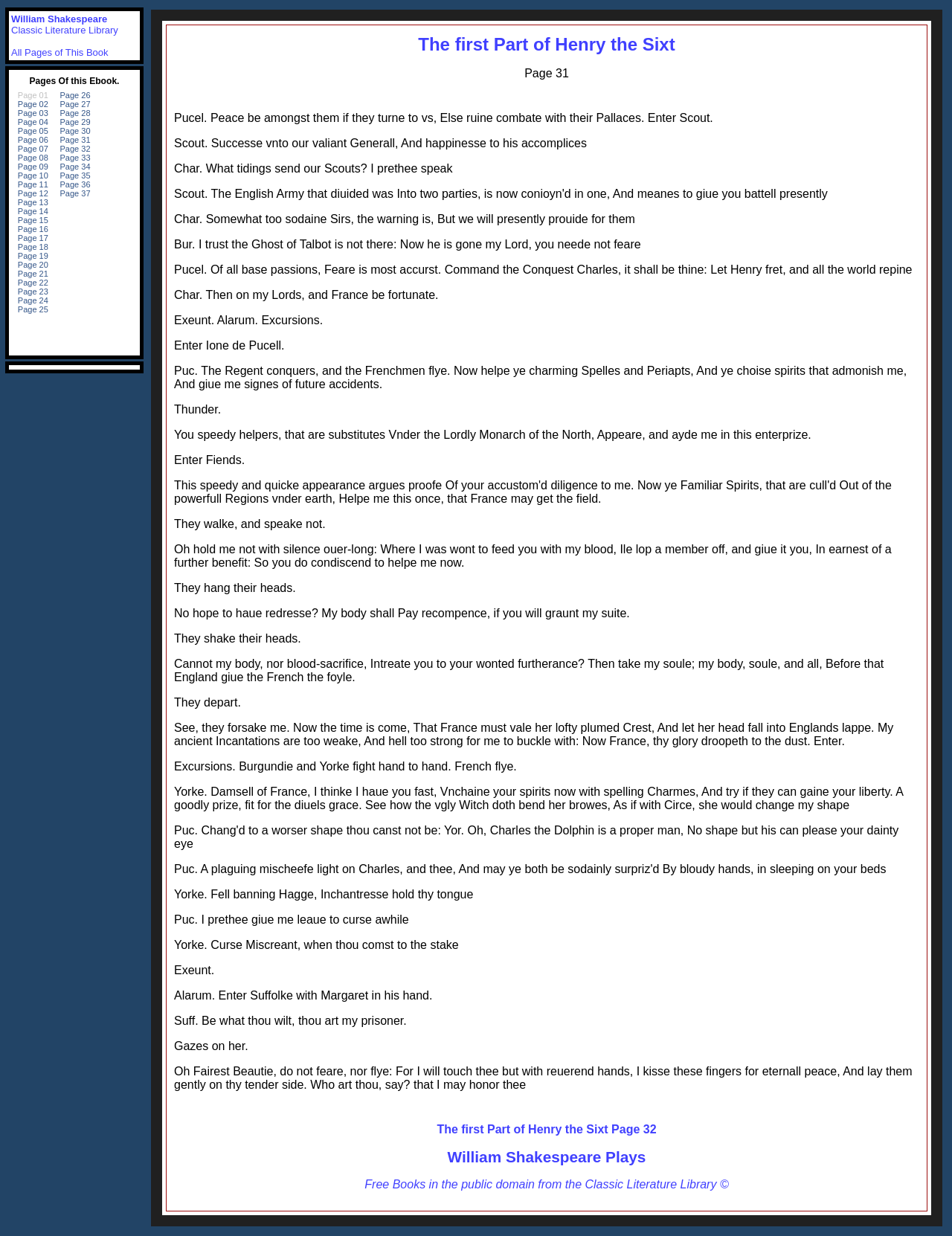What is the name of the play?
Using the image as a reference, deliver a detailed and thorough answer to the question.

Based on the heading element 'The first Part of Henry the Sixt' and the link 'The first Part of Henry the Sixt' on the webpage, it is clear that the name of the play is 'The first Part of Henry the Sixt'.